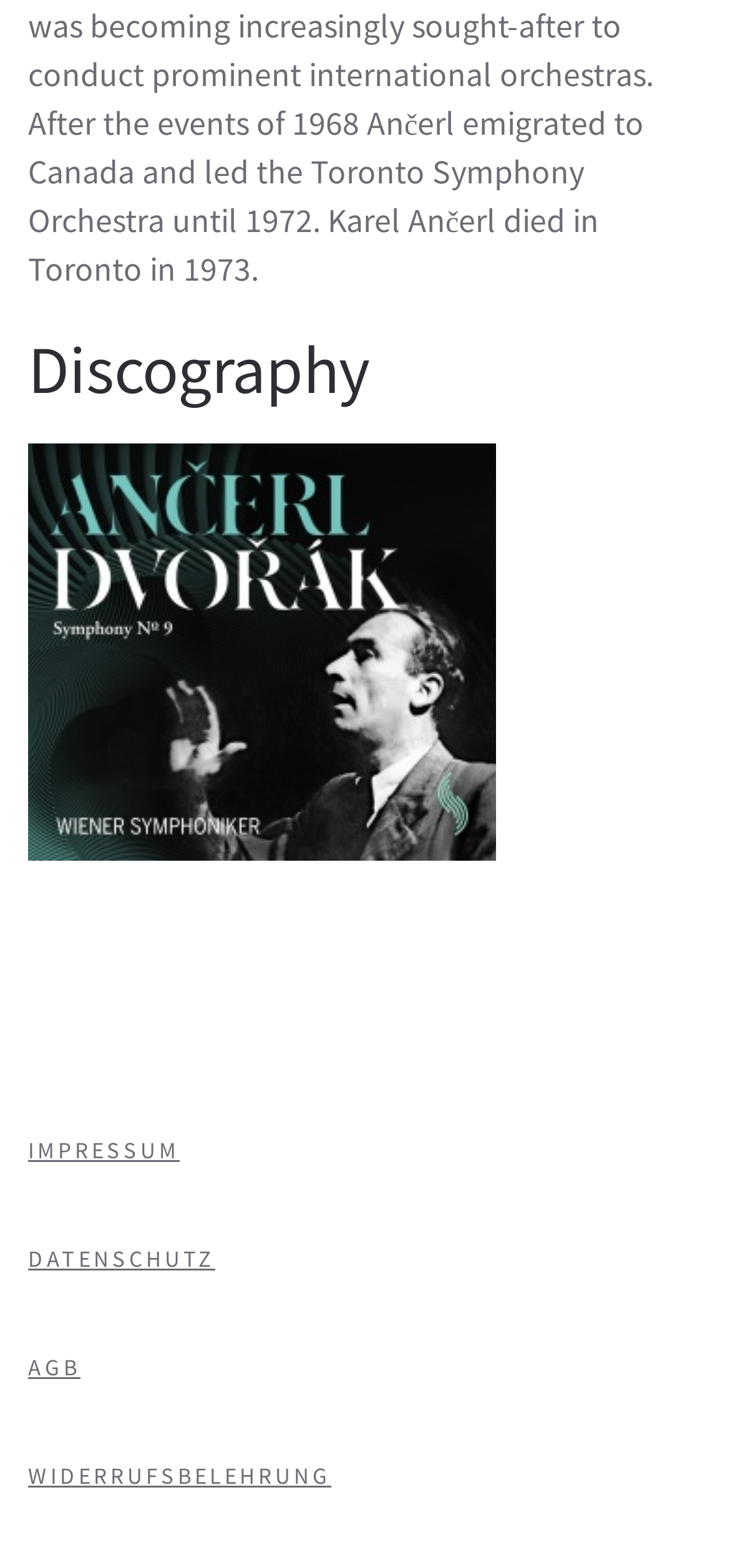How many links are there in the footer section?
We need a detailed and exhaustive answer to the question. Please elaborate.

The footer section is identified by the contentinfo element with a bounding box of [0.0, 0.676, 1.0, 1.0]. Within this section, there are four link elements with bounding boxes [0.038, 0.724, 0.246, 0.745], [0.038, 0.793, 0.295, 0.814], [0.038, 0.862, 0.11, 0.883], and [0.038, 0.931, 0.454, 0.952], which correspond to the links 'IMPRESSUM', 'DATENSCHUTZ', 'AGB', and 'WIDERRUFSBELEHRUNG' respectively.